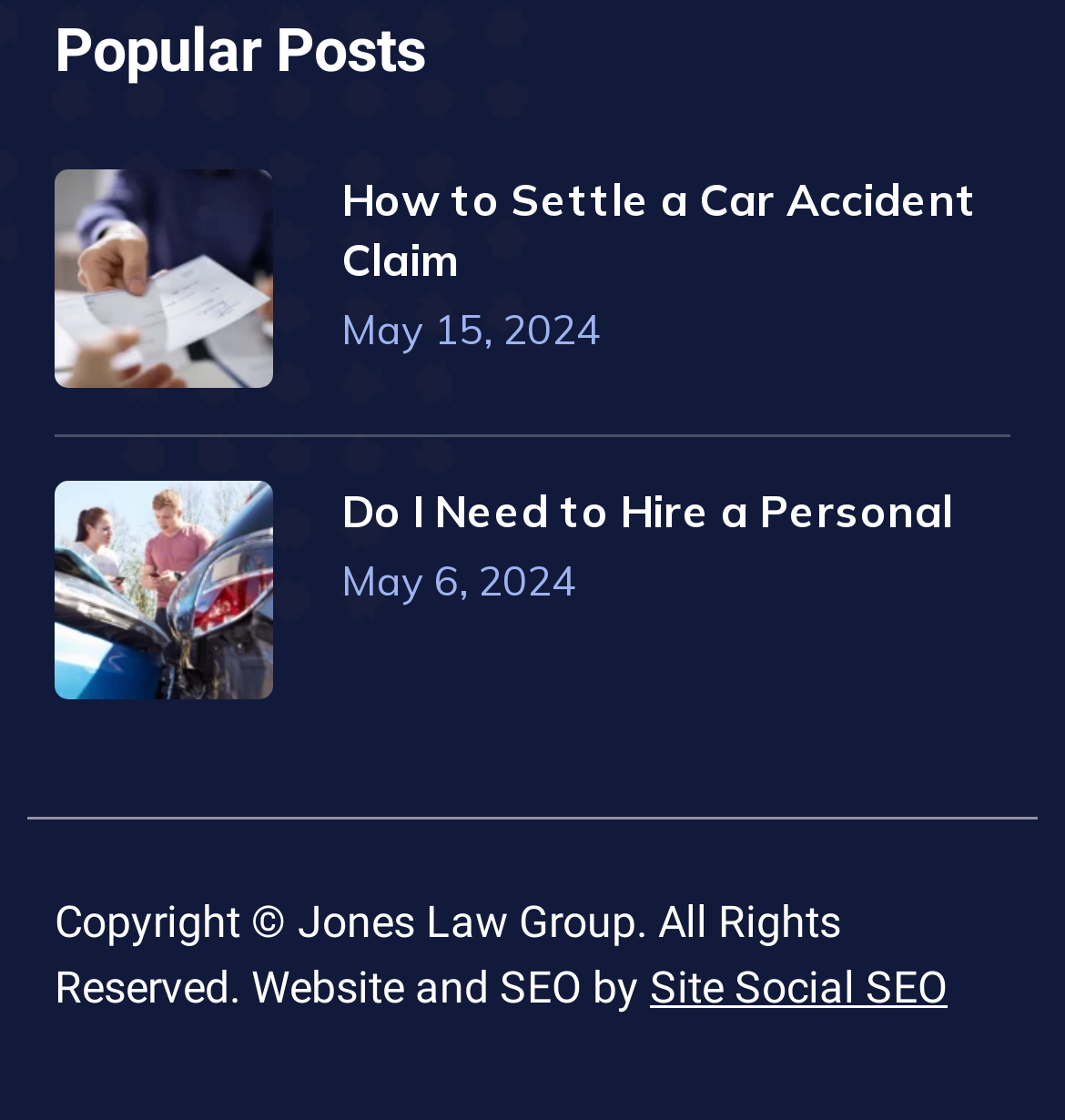What is the topic of the second post?
Craft a detailed and extensive response to the question.

The second post is about personal injury, as indicated by the heading element with text 'Do I Need to Hire a Personal' and the image description 'Two motorists exchanging information after a car accident with no injuries'.